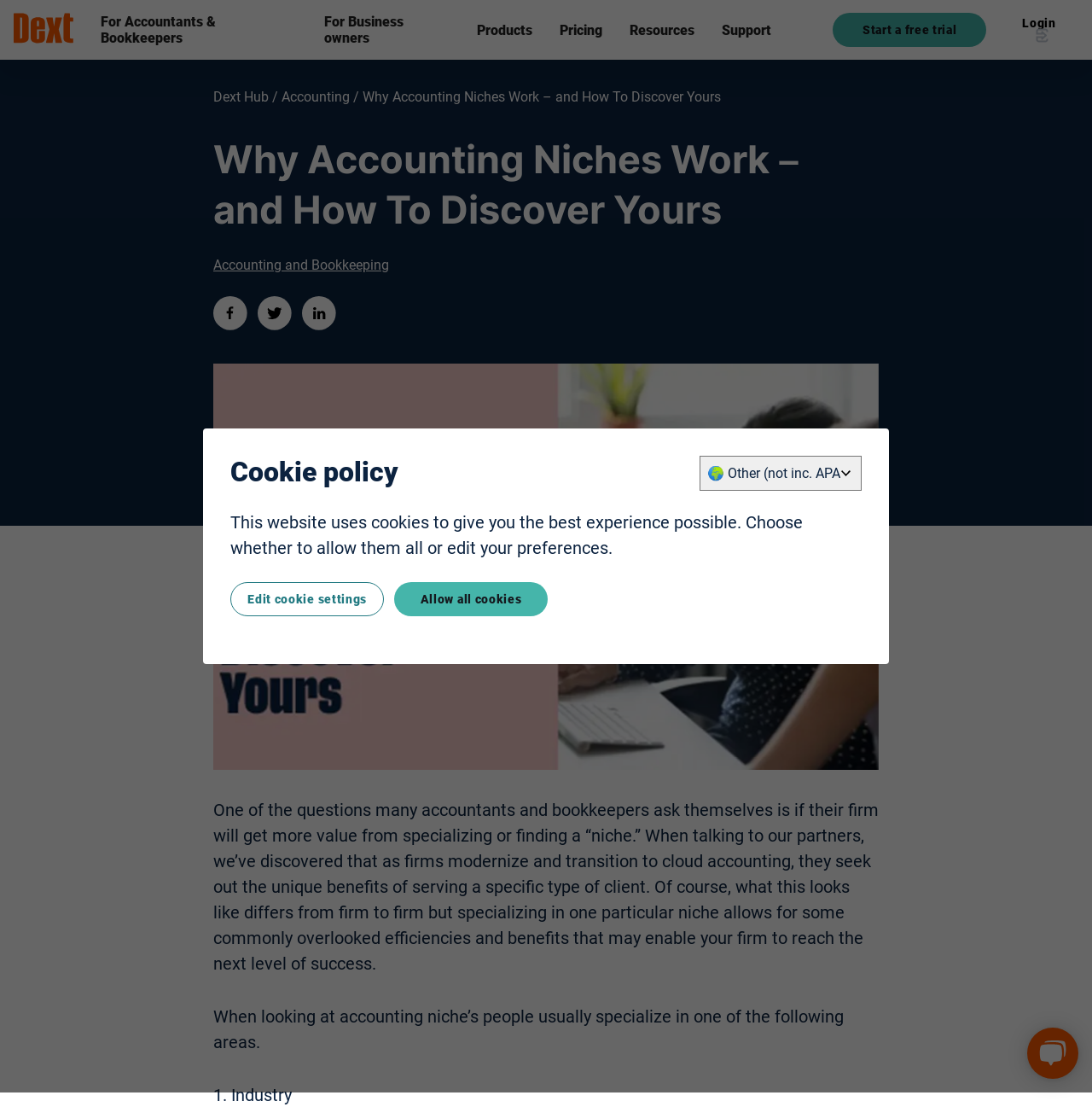Please determine the bounding box coordinates, formatted as (top-left x, top-left y, bottom-right x, bottom-right y), with all values as floating point numbers between 0 and 1. Identify the bounding box of the region described as: Dext Hub

[0.195, 0.08, 0.246, 0.095]